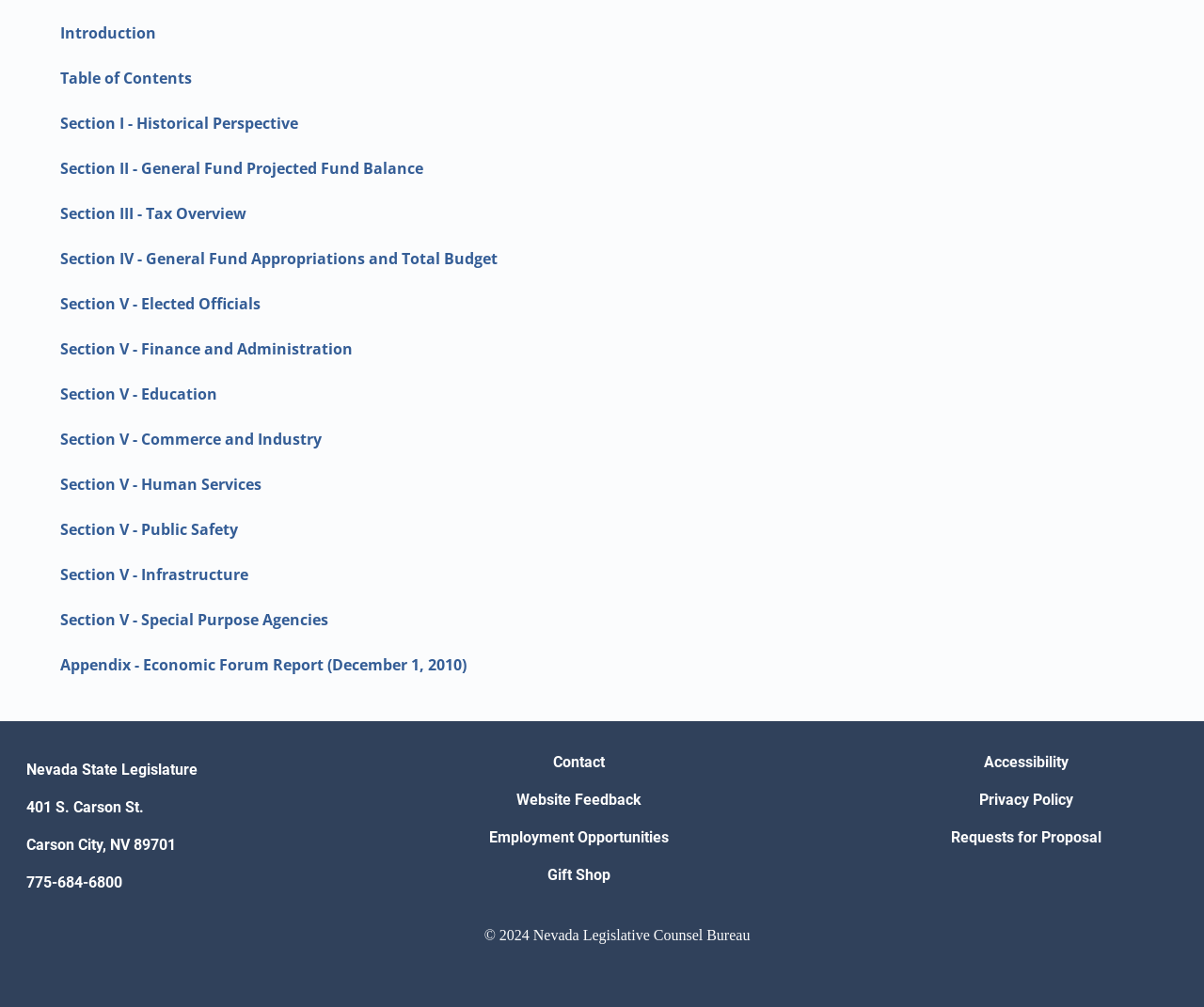From the element description Section V - Education, predict the bounding box coordinates of the UI element. The coordinates must be specified in the format (top-left x, top-left y, bottom-right x, bottom-right y) and should be within the 0 to 1 range.

[0.05, 0.357, 0.18, 0.378]